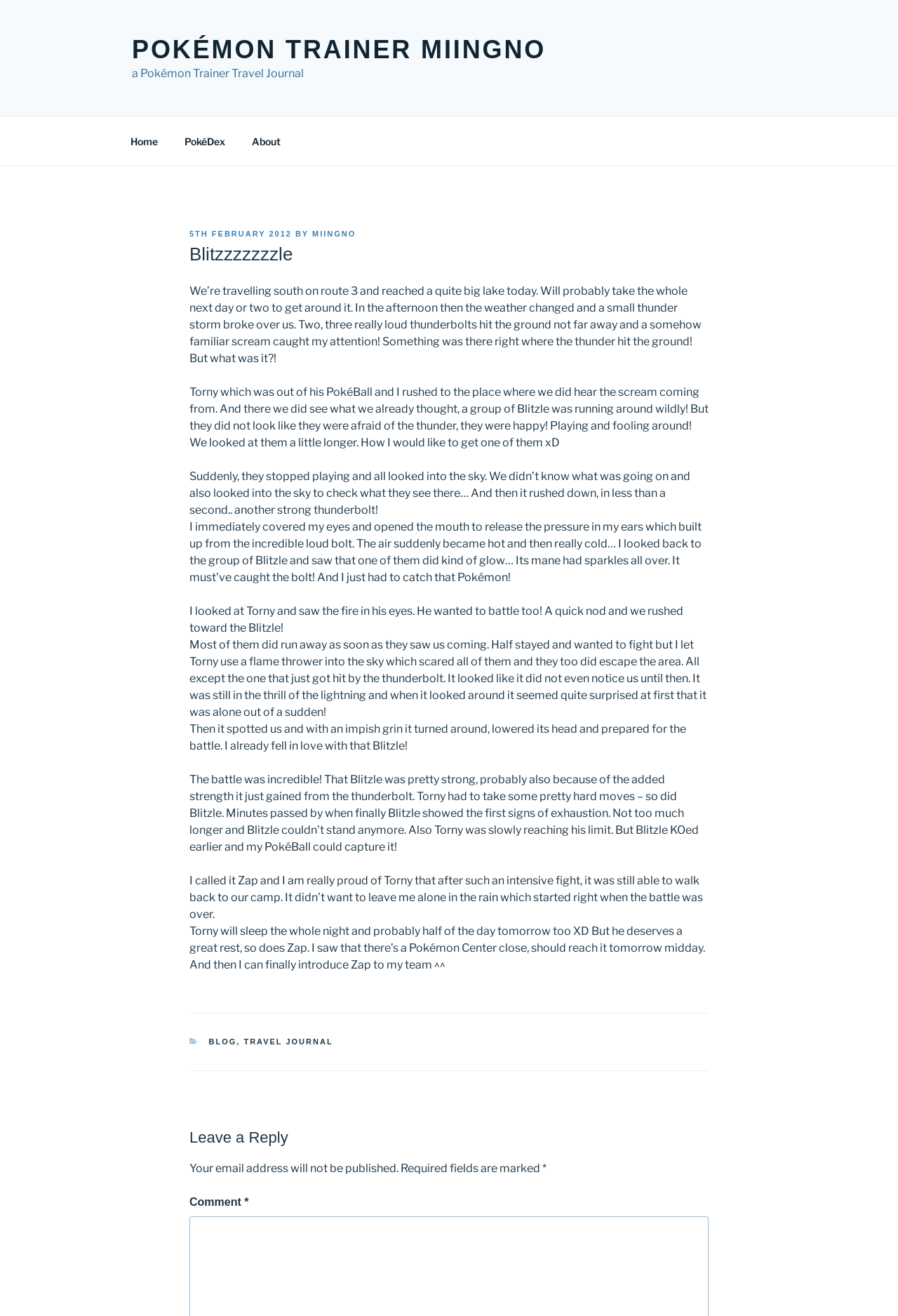Find the bounding box coordinates for the area that must be clicked to perform this action: "View the 'About' page".

[0.266, 0.094, 0.326, 0.12]